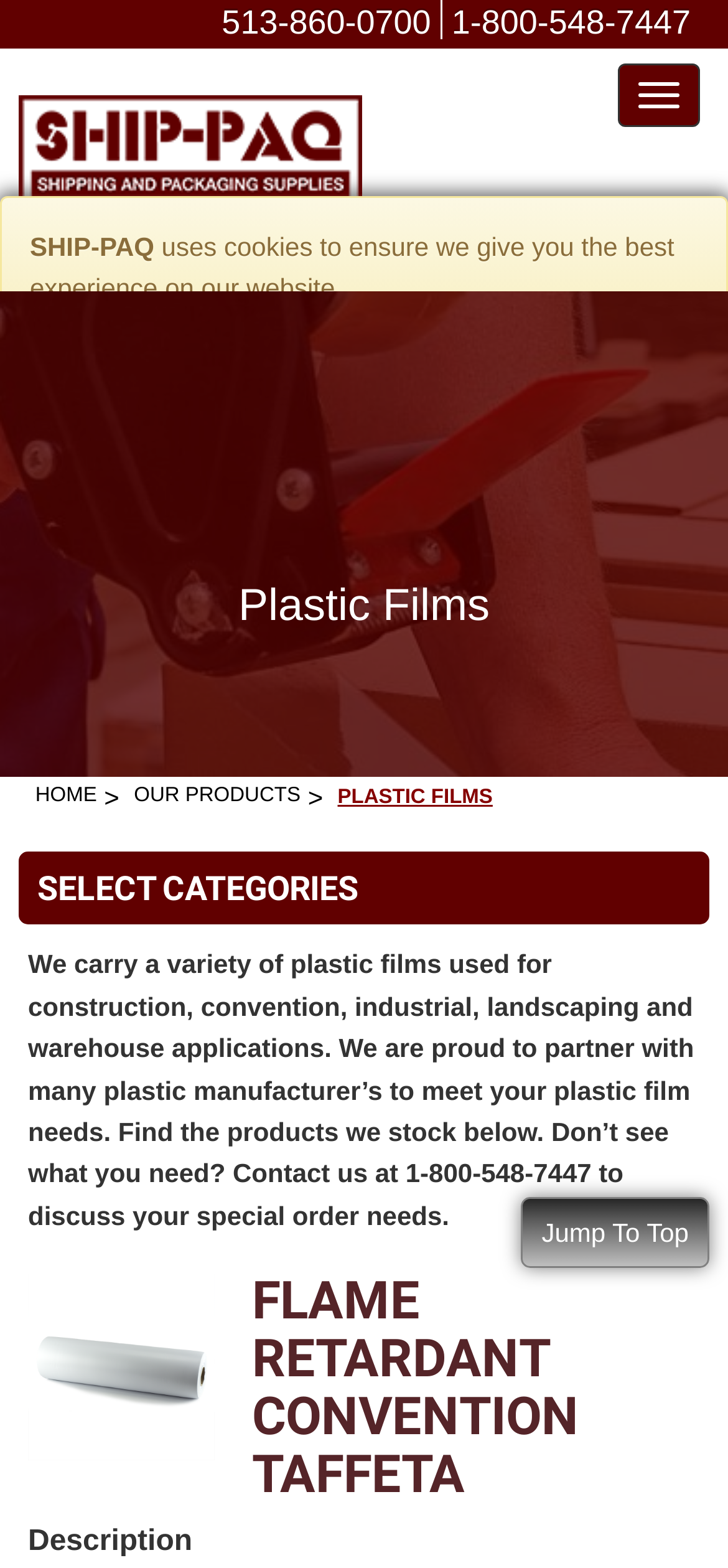Determine the bounding box coordinates of the UI element described below. Use the format (top-left x, top-left y, bottom-right x, bottom-right y) with floating point numbers between 0 and 1: Plastic Films

[0.464, 0.503, 0.677, 0.516]